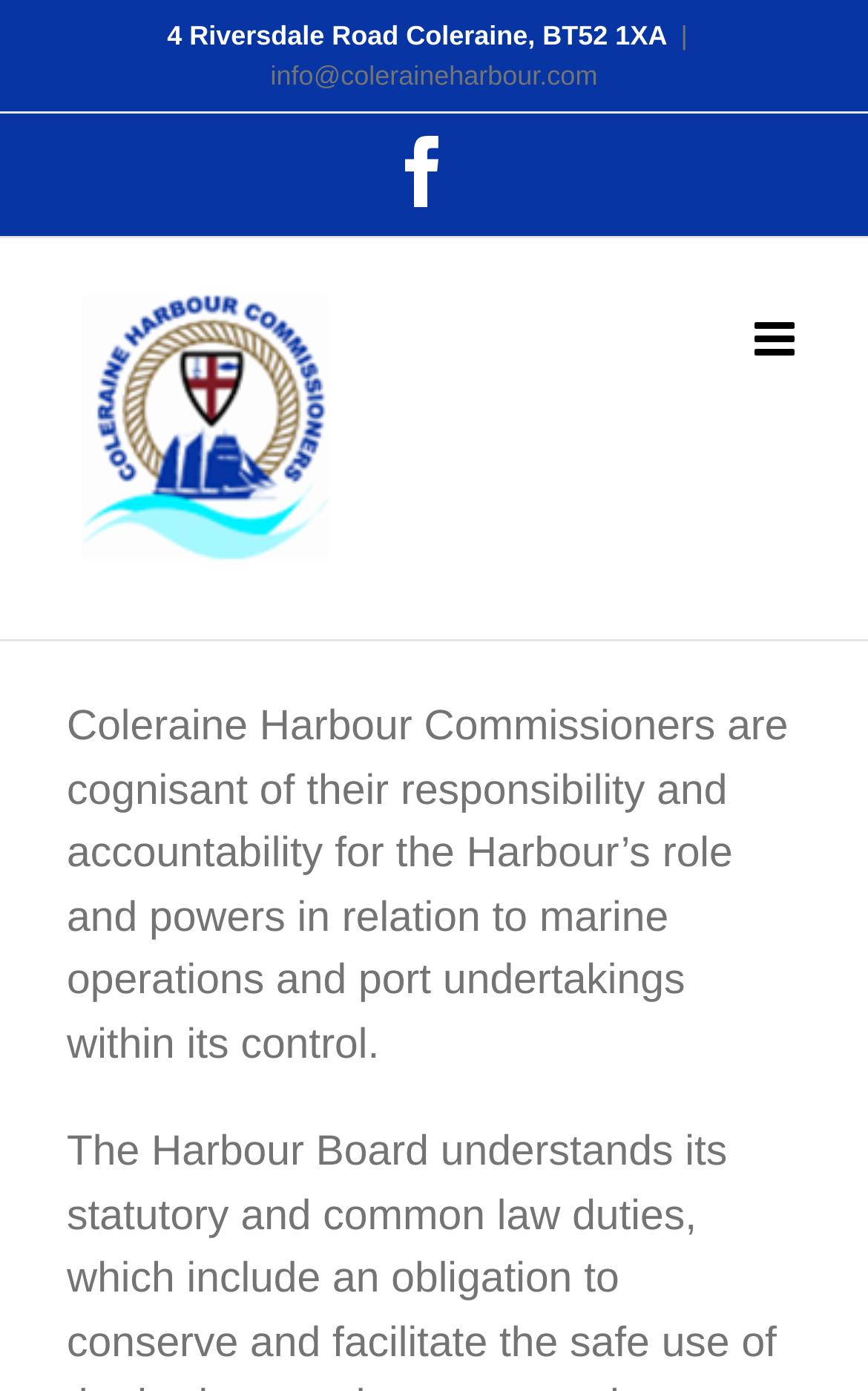Please answer the following question using a single word or phrase: 
Is the mobile menu expanded?

No